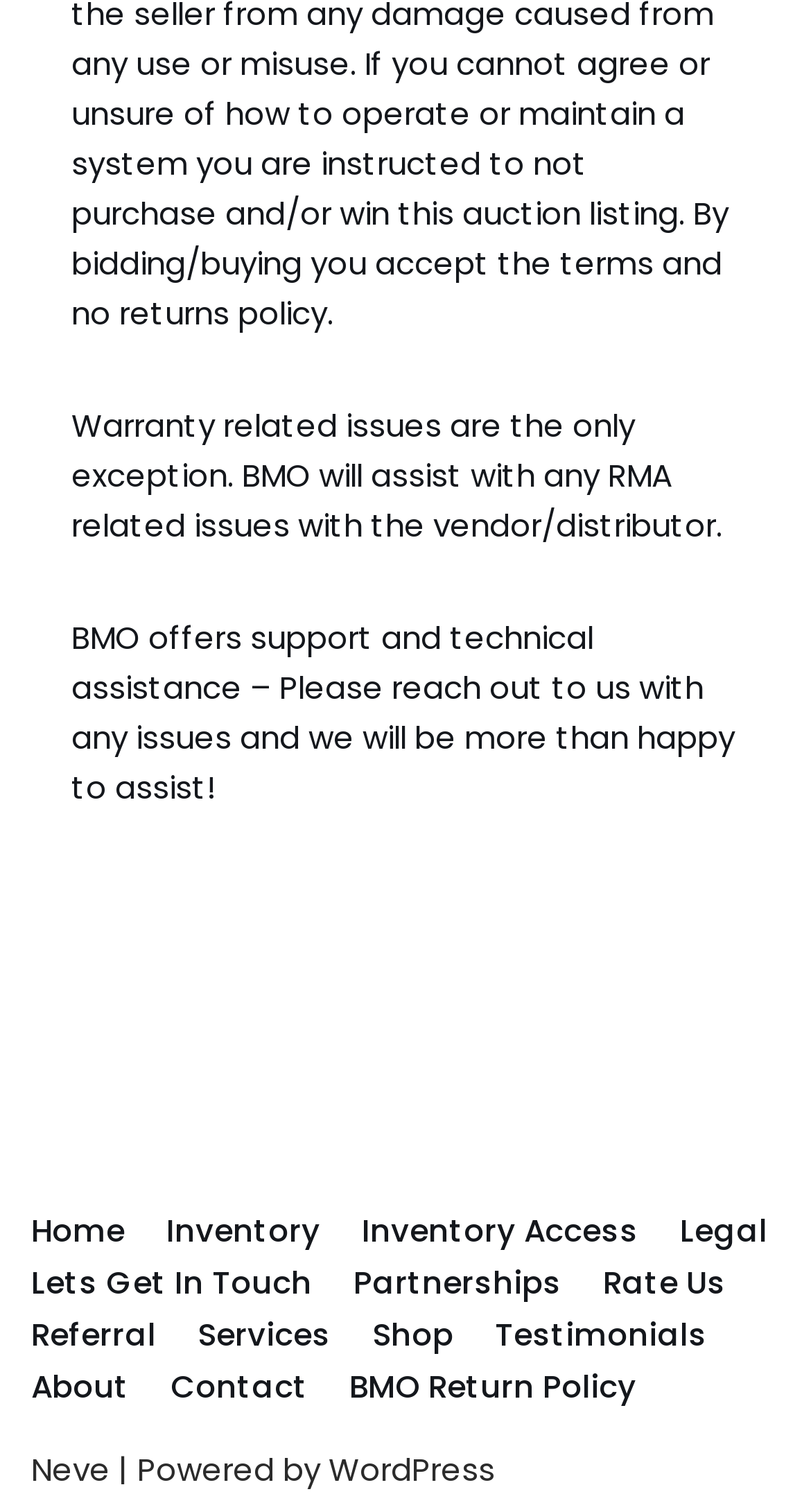Please study the image and answer the question comprehensively:
What is the name of the theme or template used on this website?

The link element 'Neve' at the bottom of the page suggests that Neve is the theme or template used on this website.